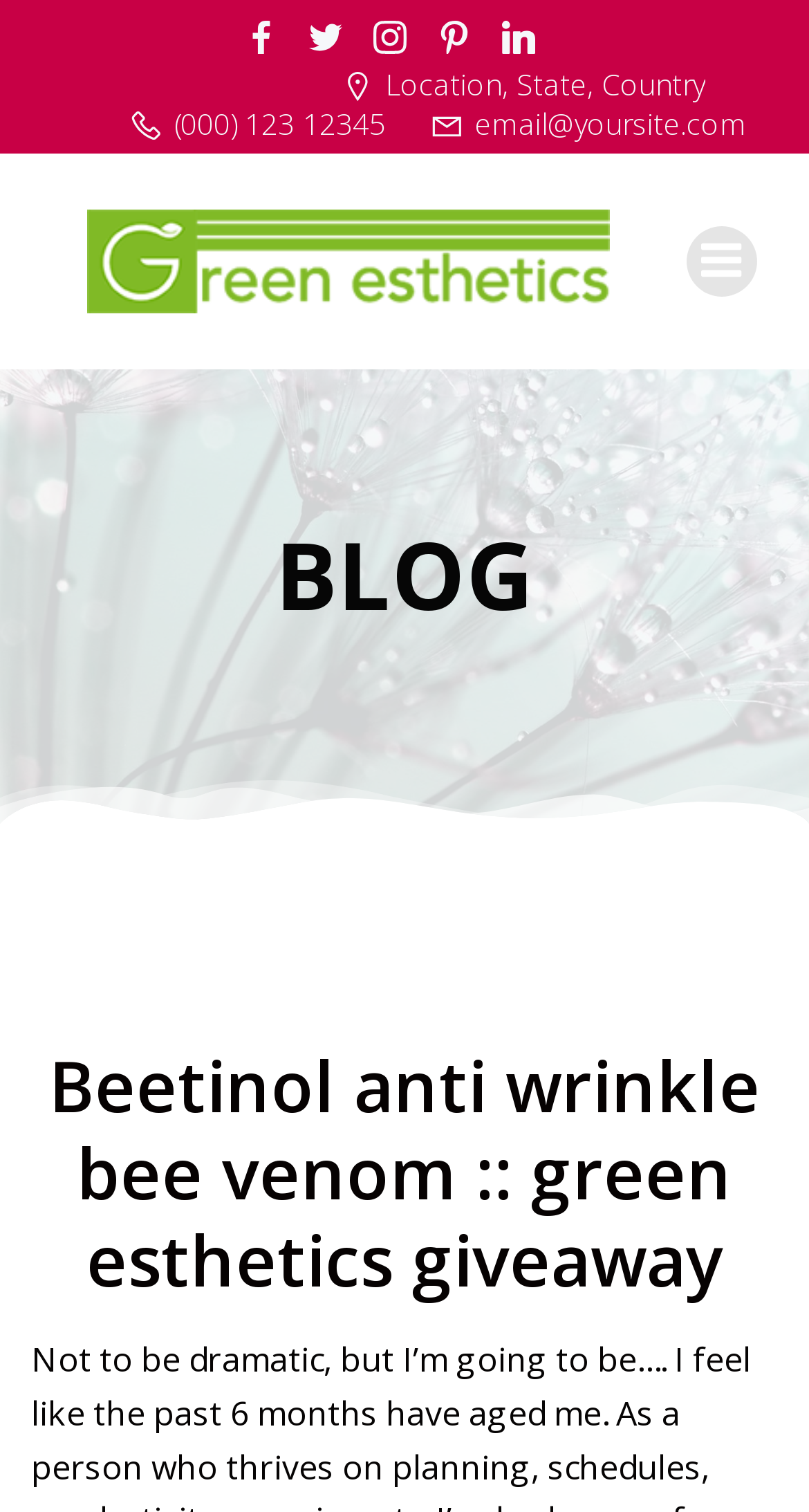Highlight the bounding box of the UI element that corresponds to this description: "← Older posts".

None